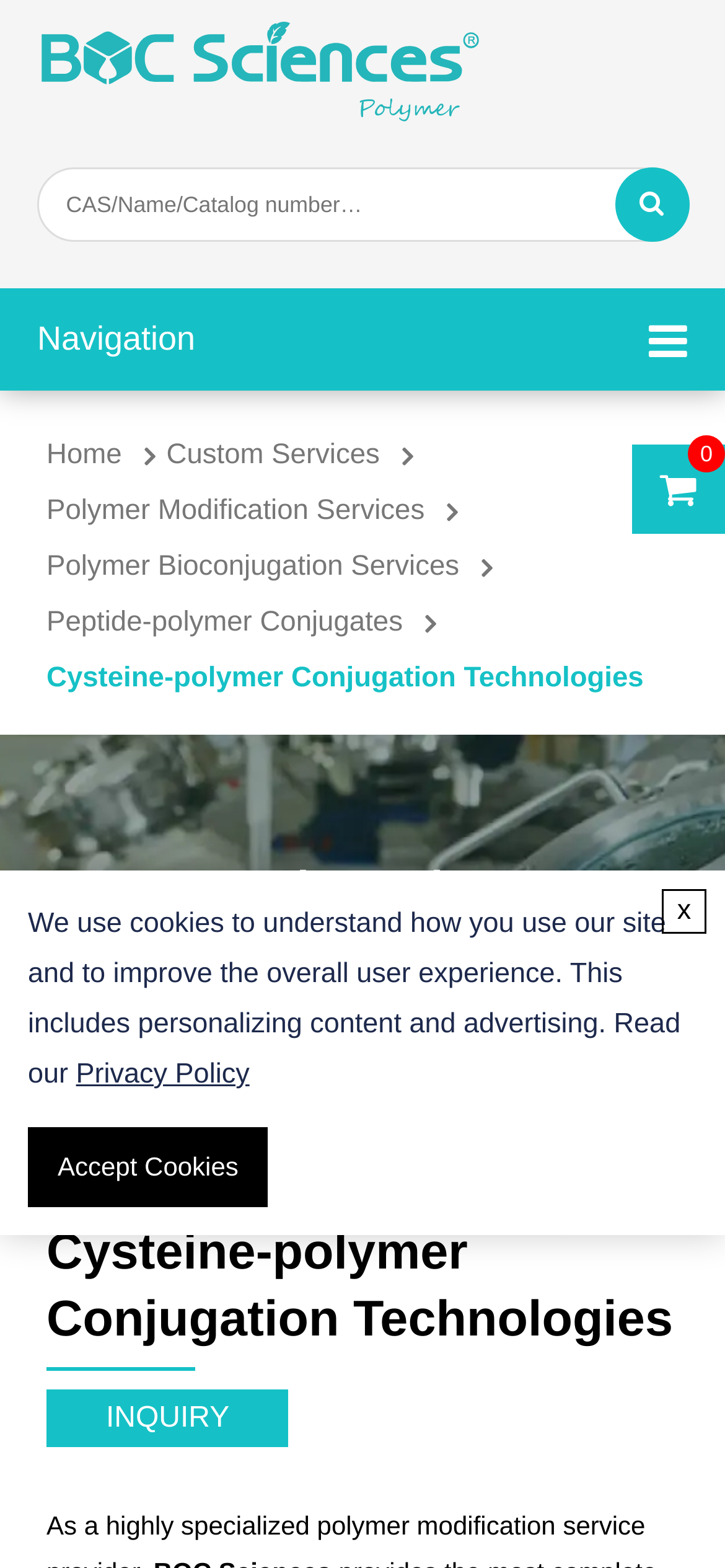What is the main category of services offered?
Using the visual information, respond with a single word or phrase.

Polymer Modification